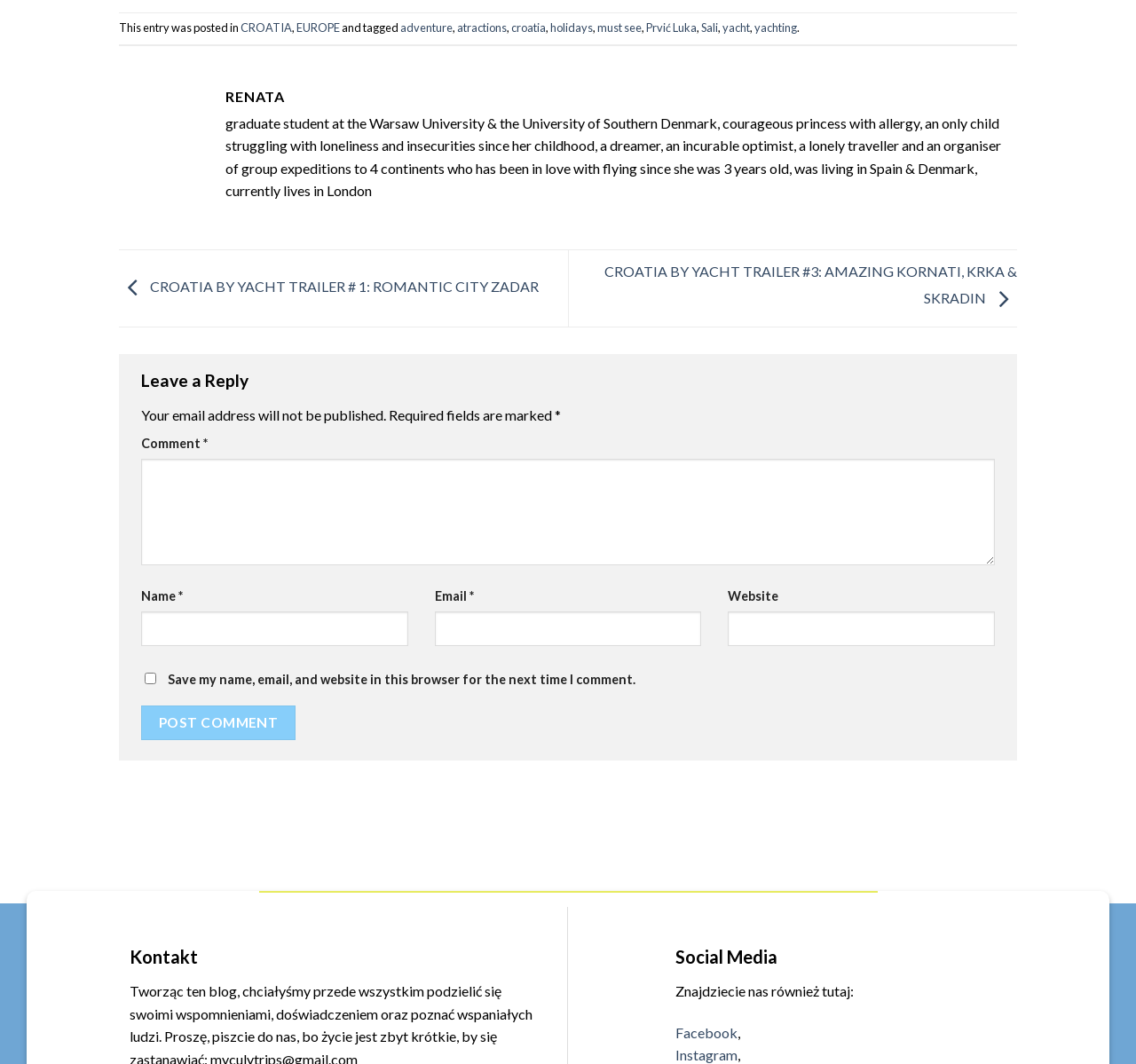Please provide a brief answer to the following inquiry using a single word or phrase:
What social media platforms are mentioned on the page?

Facebook, Instagram